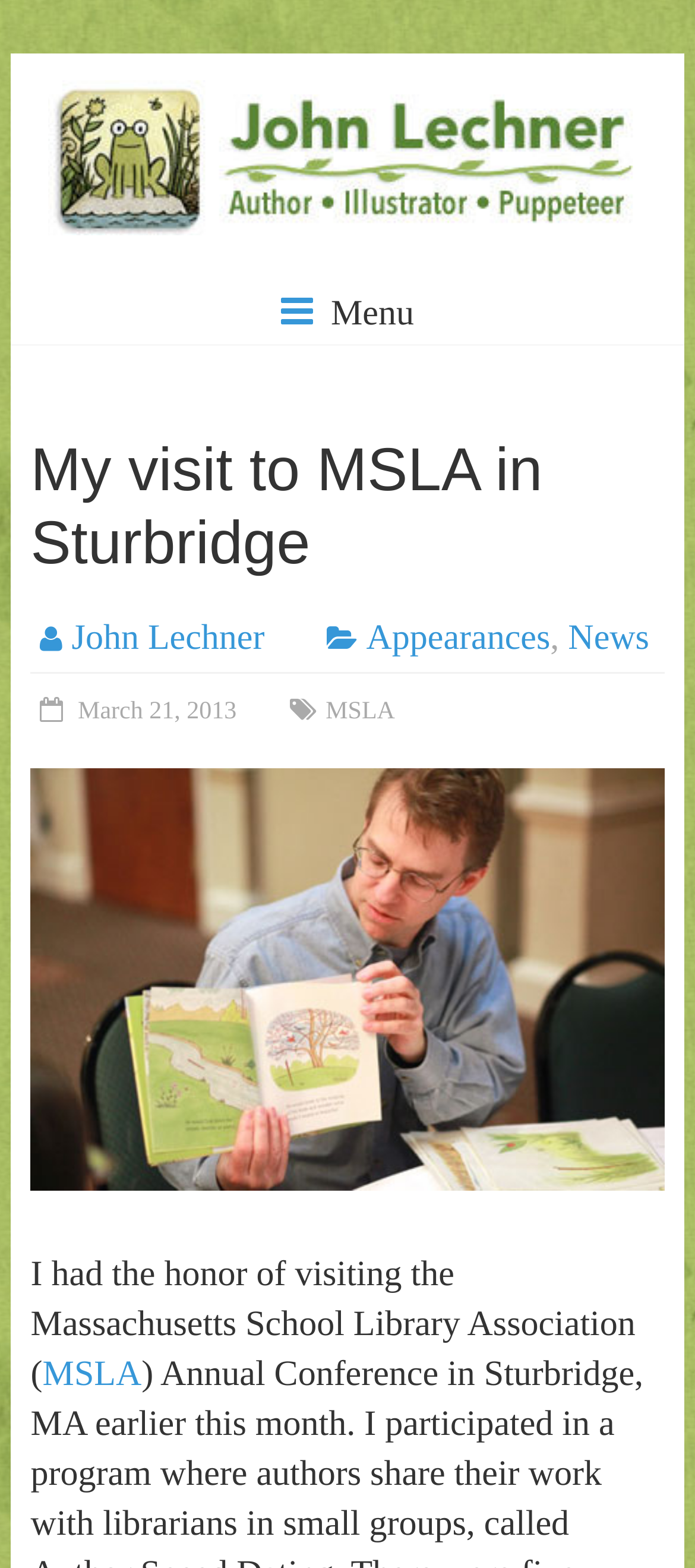Determine the bounding box coordinates of the region to click in order to accomplish the following instruction: "Click on the link to John Lechner's homepage". Provide the coordinates as four float numbers between 0 and 1, specifically [left, top, right, bottom].

[0.069, 0.055, 0.931, 0.08]